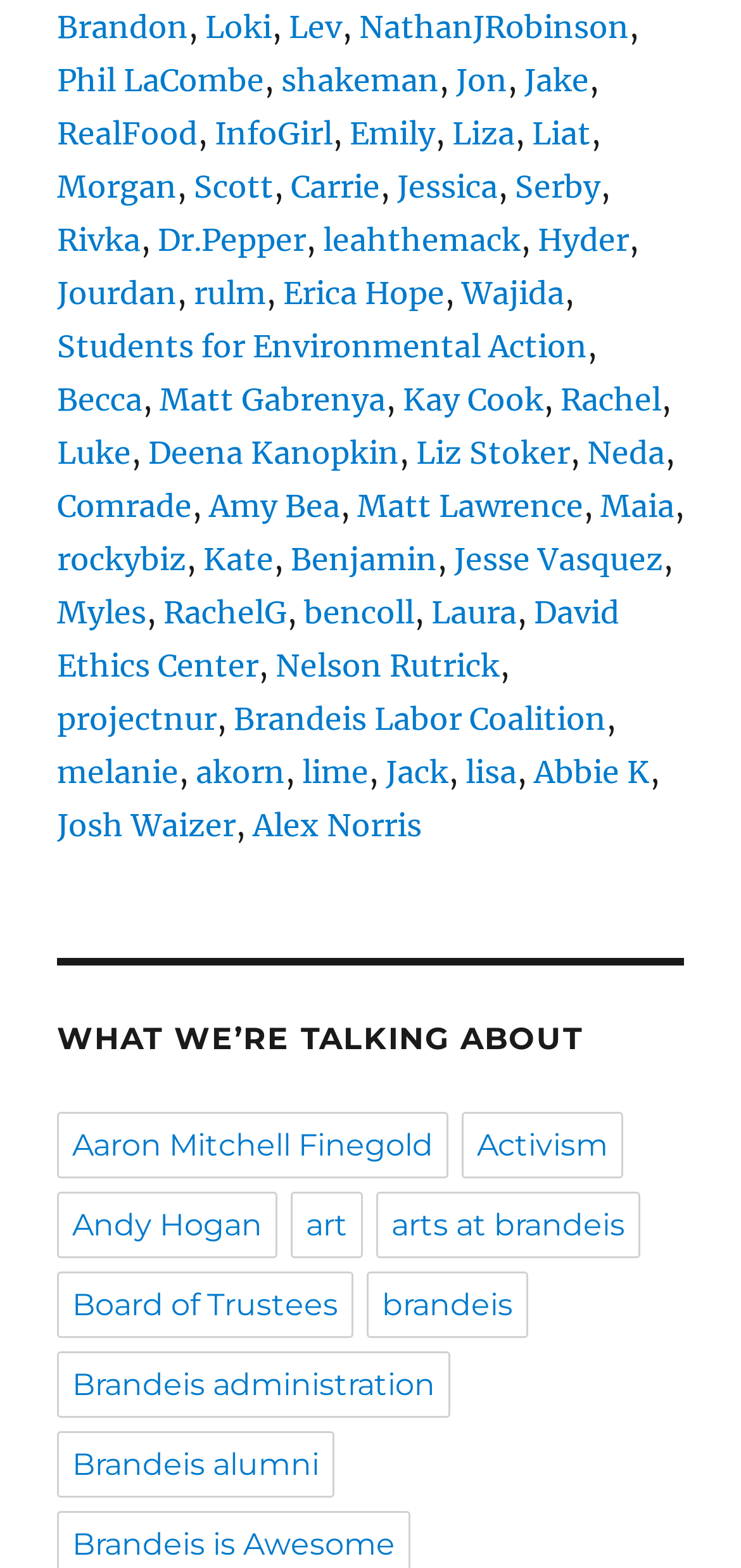Please locate the bounding box coordinates of the element that should be clicked to complete the given instruction: "Check out Students for Environmental Action".

[0.077, 0.208, 0.792, 0.233]